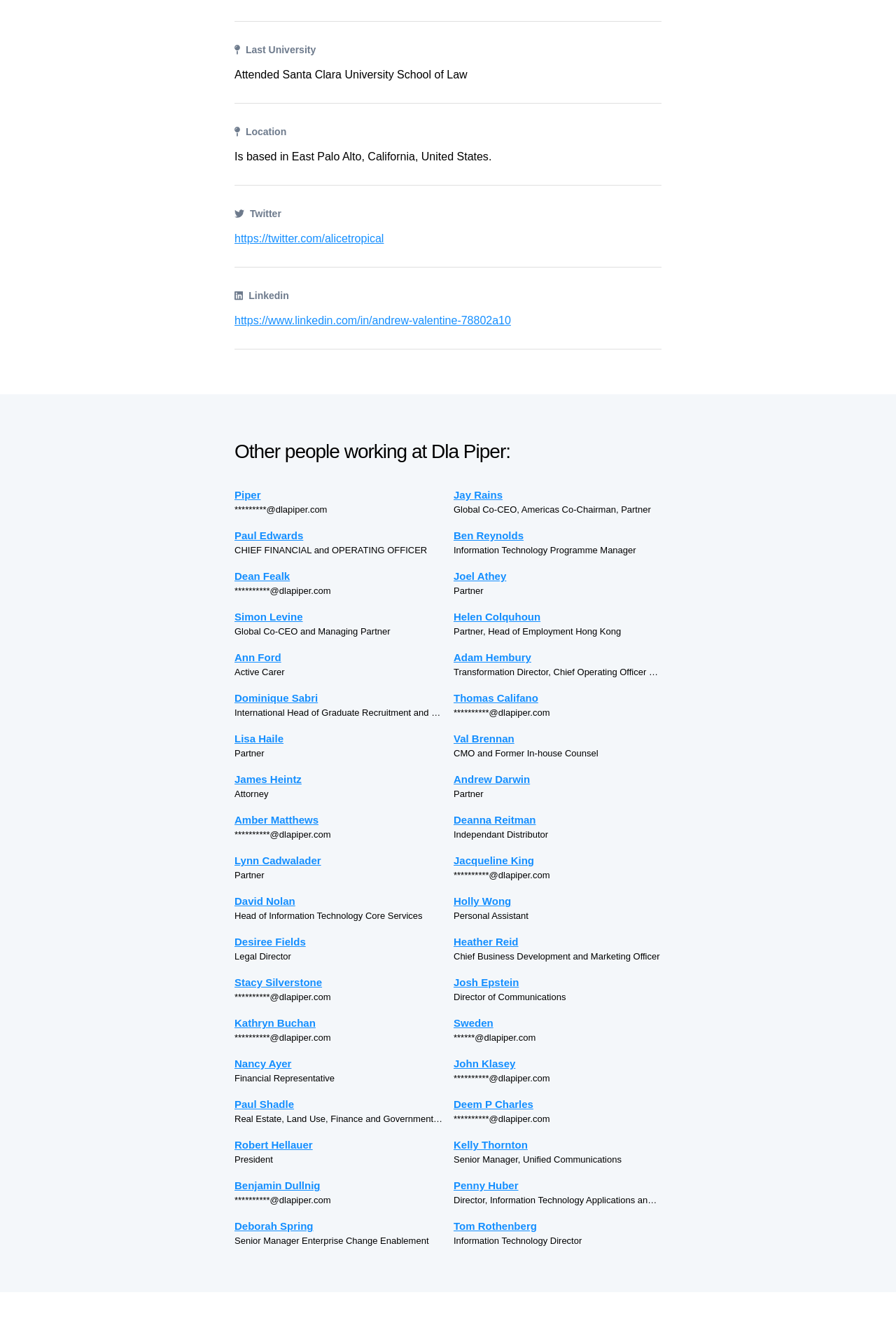Kindly determine the bounding box coordinates for the area that needs to be clicked to execute this instruction: "Read more about Paul Edwards' role".

[0.506, 0.381, 0.726, 0.389]